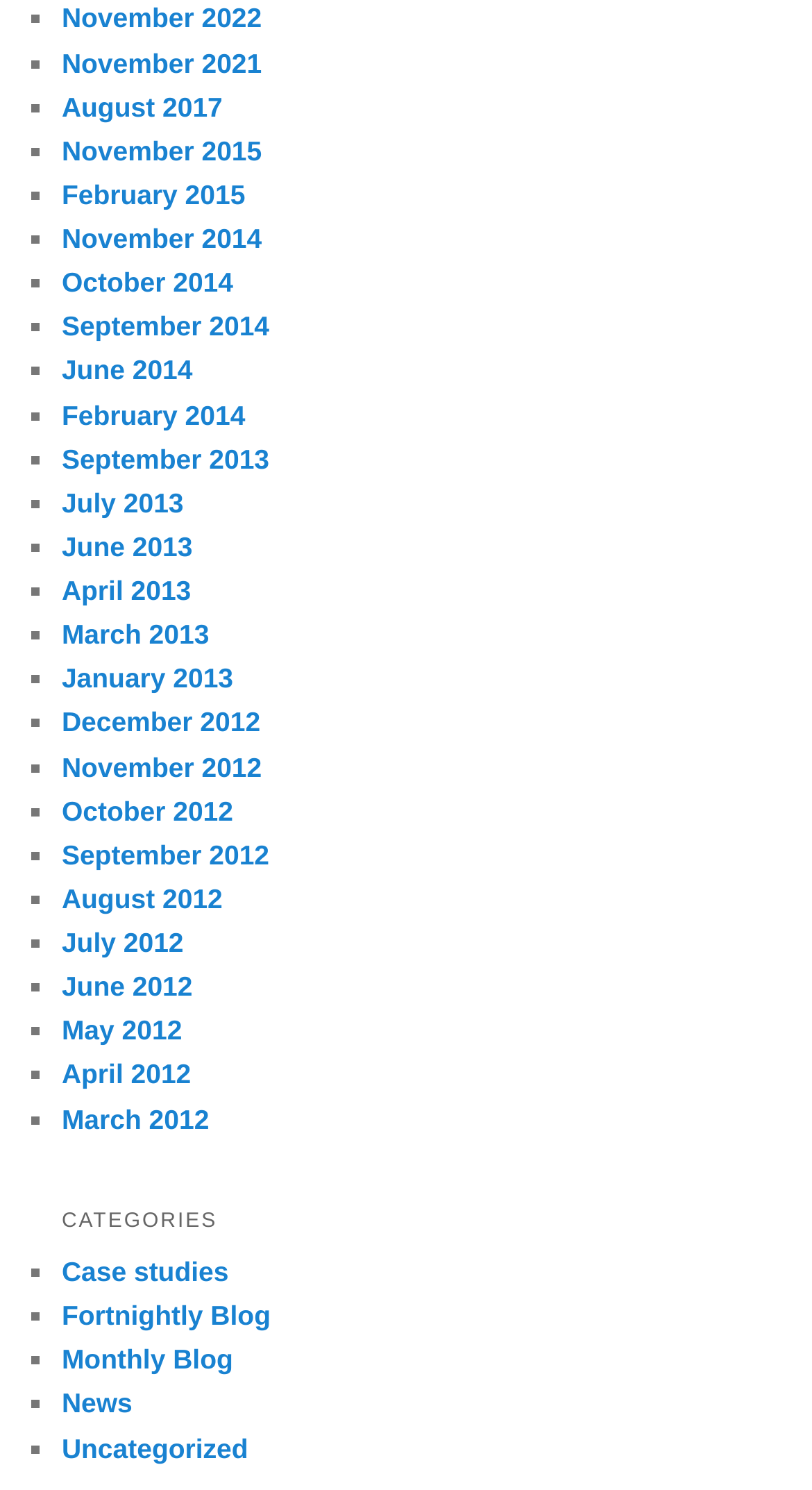How many links are there on this webpage?
Refer to the screenshot and respond with a concise word or phrase.

52